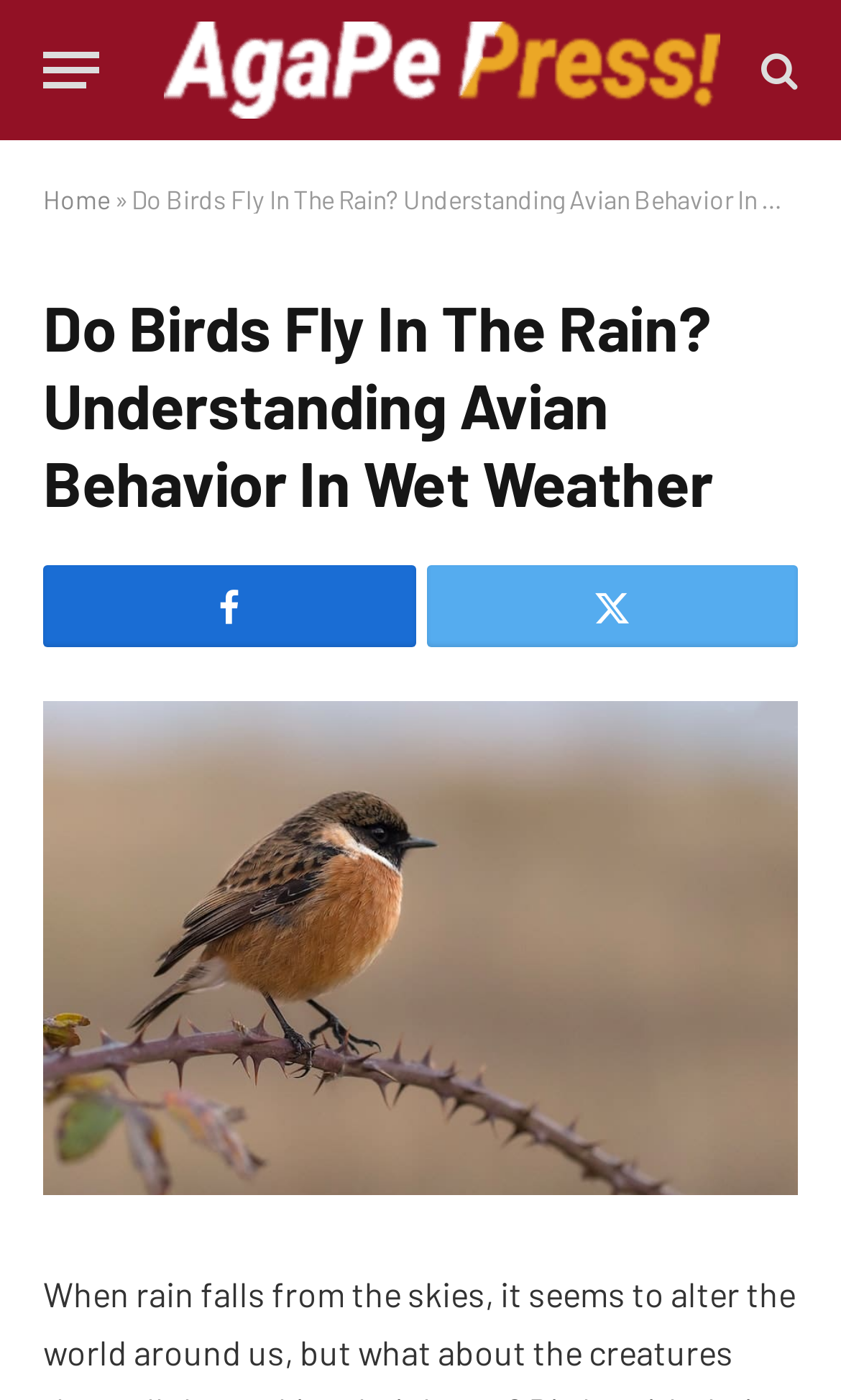Using the format (top-left x, top-left y, bottom-right x, bottom-right y), provide the bounding box coordinates for the described UI element. All values should be floating point numbers between 0 and 1: # firewall

None